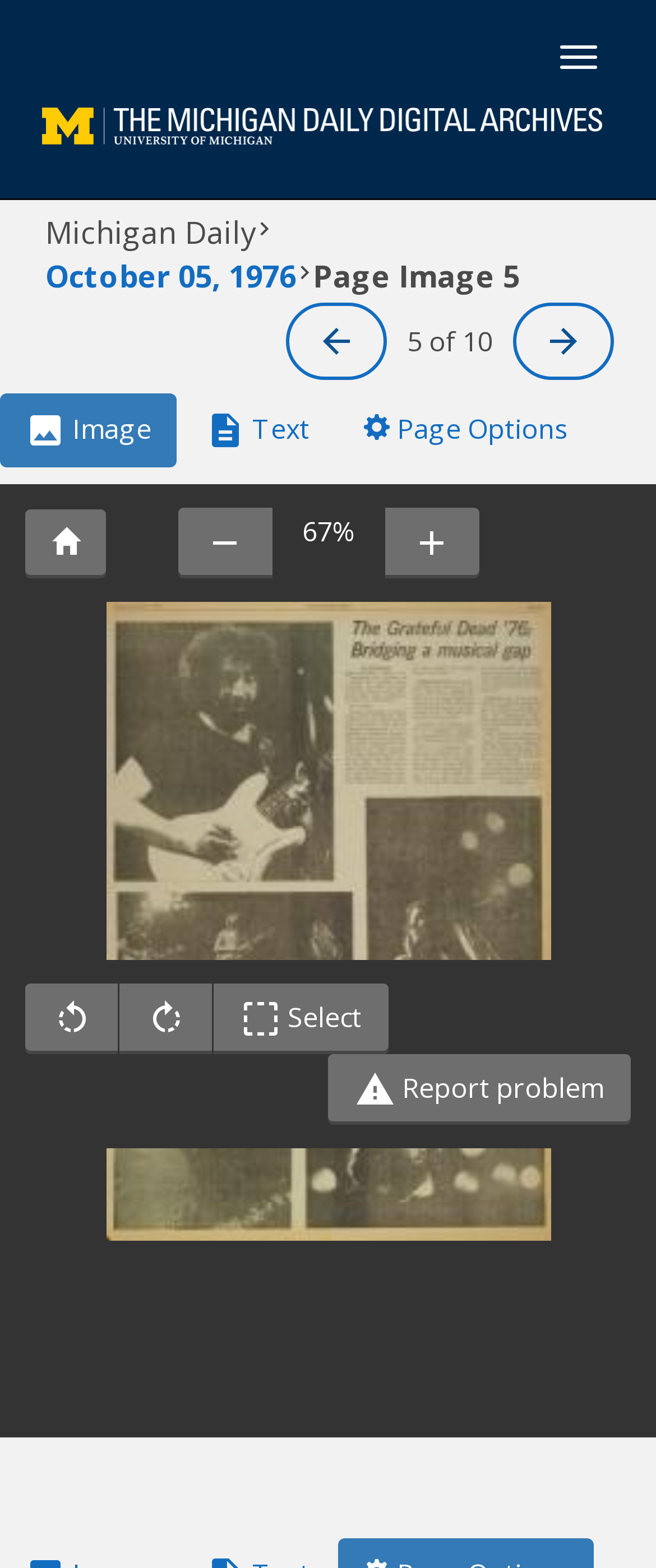Construct a comprehensive caption that outlines the webpage's structure and content.

The webpage is an archive of the Michigan Daily publication from October 5, 1976, volume 87, issue 23, displaying image 5 of 10. At the top left, there is a link to "The Michigan Daily Digital Archives" accompanied by an image with the same name. Next to it, a heading "Michigan Daily October 05, 1976 Page Image 5" is displayed. Below the heading, a link to "October 05, 1976" is situated.

On the right side of the heading, there are two static text elements, "Image" and "5 of 10", indicating the current image being displayed. A toggle navigation button is located at the top right corner of the page.

Below the heading, a horizontal tab list is presented, containing three tabs: "Image", "Text", and "Page Options". The tab list is followed by a tab panel that occupies most of the page's content area.

Inside the tab panel, a layout table is organized into several sections. The top section contains a group of buttons, including a zoom control section with buttons to zoom in and out, and a text element displaying the current zoom level, "67%". 

The main content area is occupied by a canvas element, which likely displays the image being archived. Below the canvas, there is a group of image control buttons, including buttons to rotate the image and toggle select. Finally, a link to "Report problem" is situated at the bottom right corner of the page.